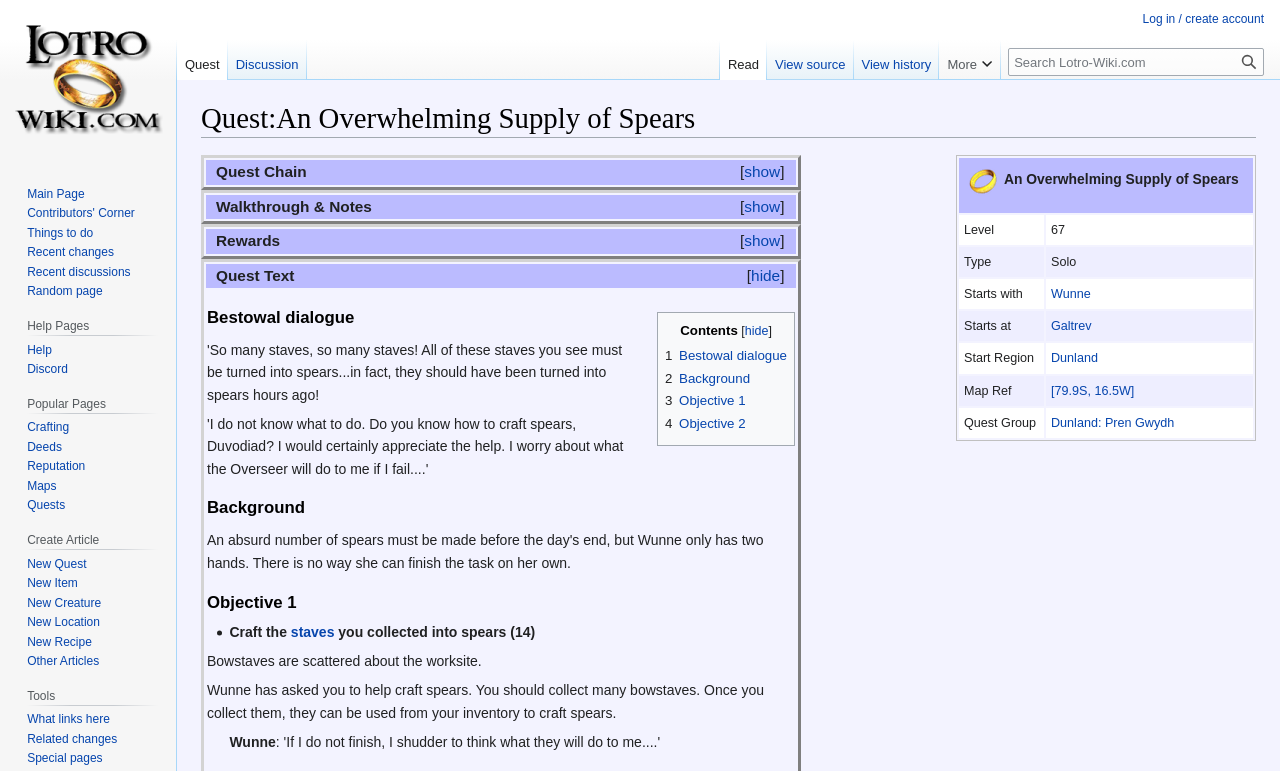Provide a one-word or one-phrase answer to the question:
What is the quest group of this quest?

Dunland: Pren Gwydh